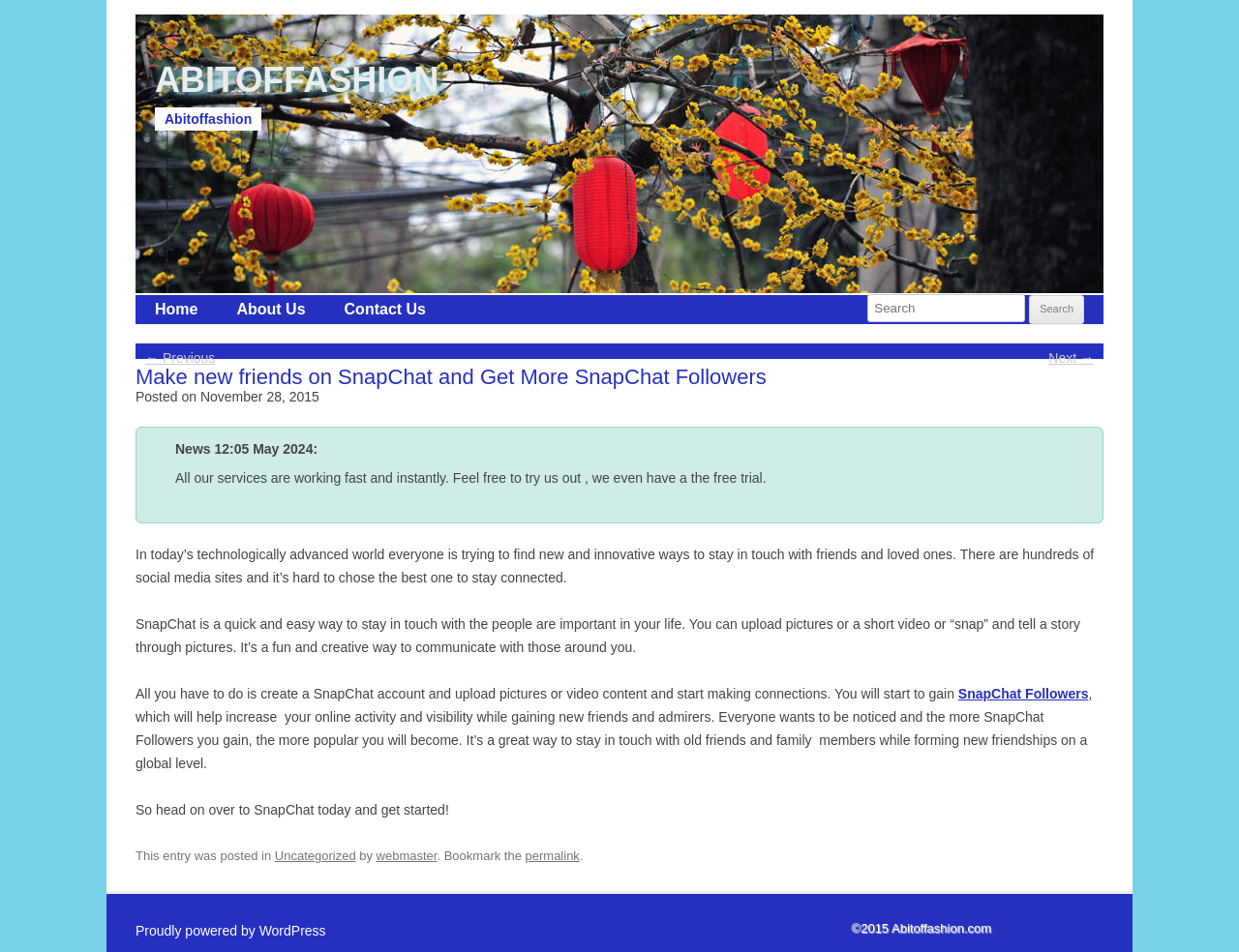Find the bounding box coordinates of the element I should click to carry out the following instruction: "Read the article about 'Prime 5 Best European Courting Sites'".

None